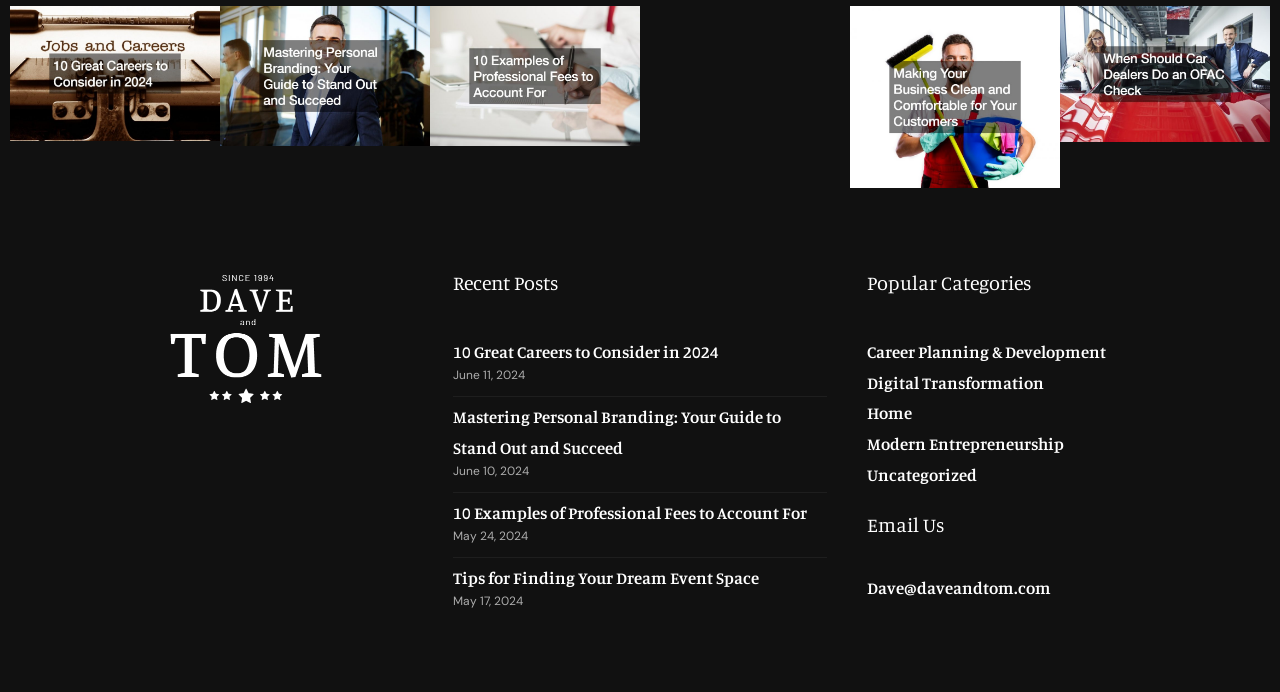How many recent posts are listed?
Based on the visual content, answer with a single word or a brief phrase.

4